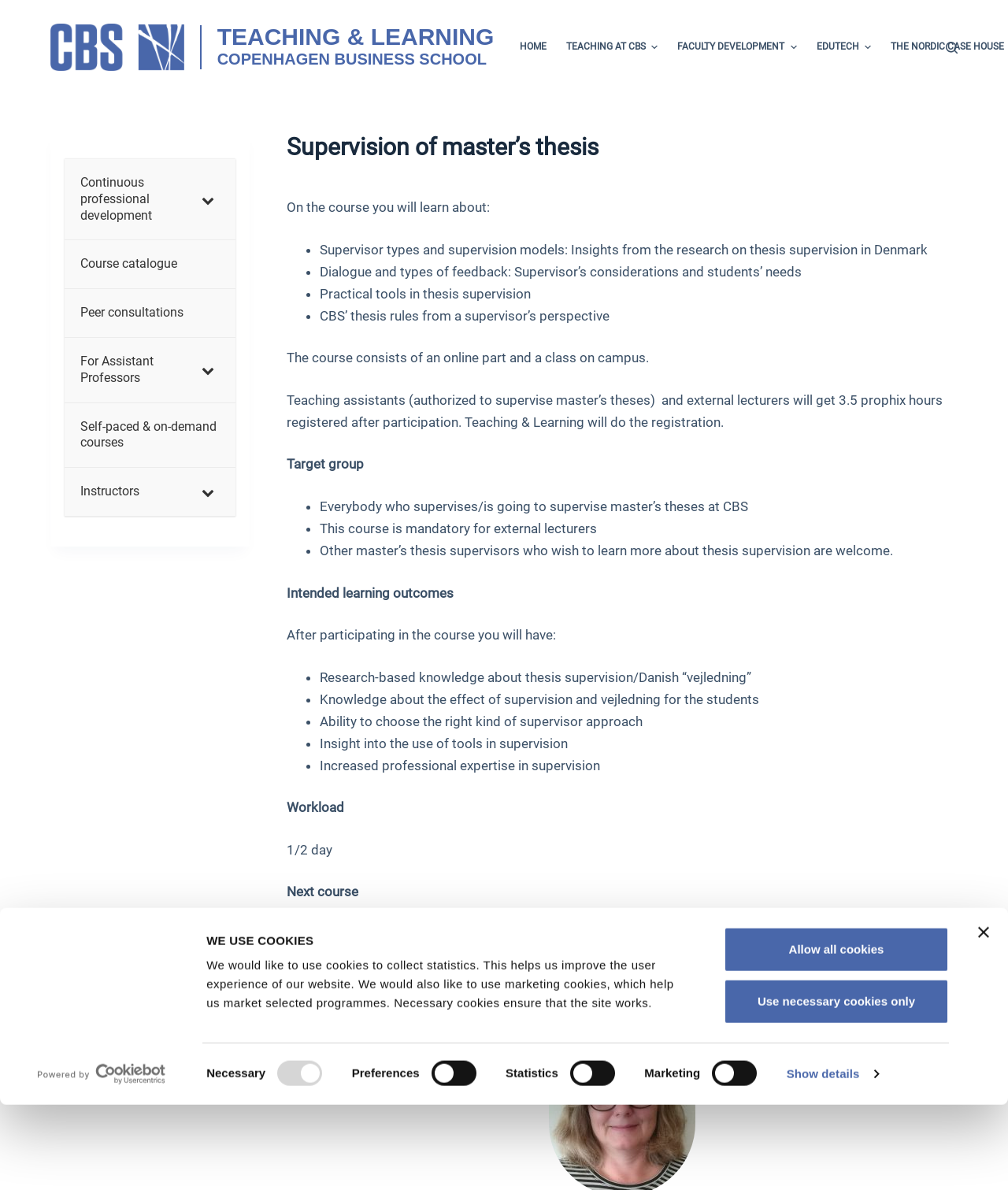Please locate the bounding box coordinates for the element that should be clicked to achieve the following instruction: "Go to the 'Course catalogue'". Ensure the coordinates are given as four float numbers between 0 and 1, i.e., [left, top, right, bottom].

[0.504, 0.778, 0.606, 0.792]